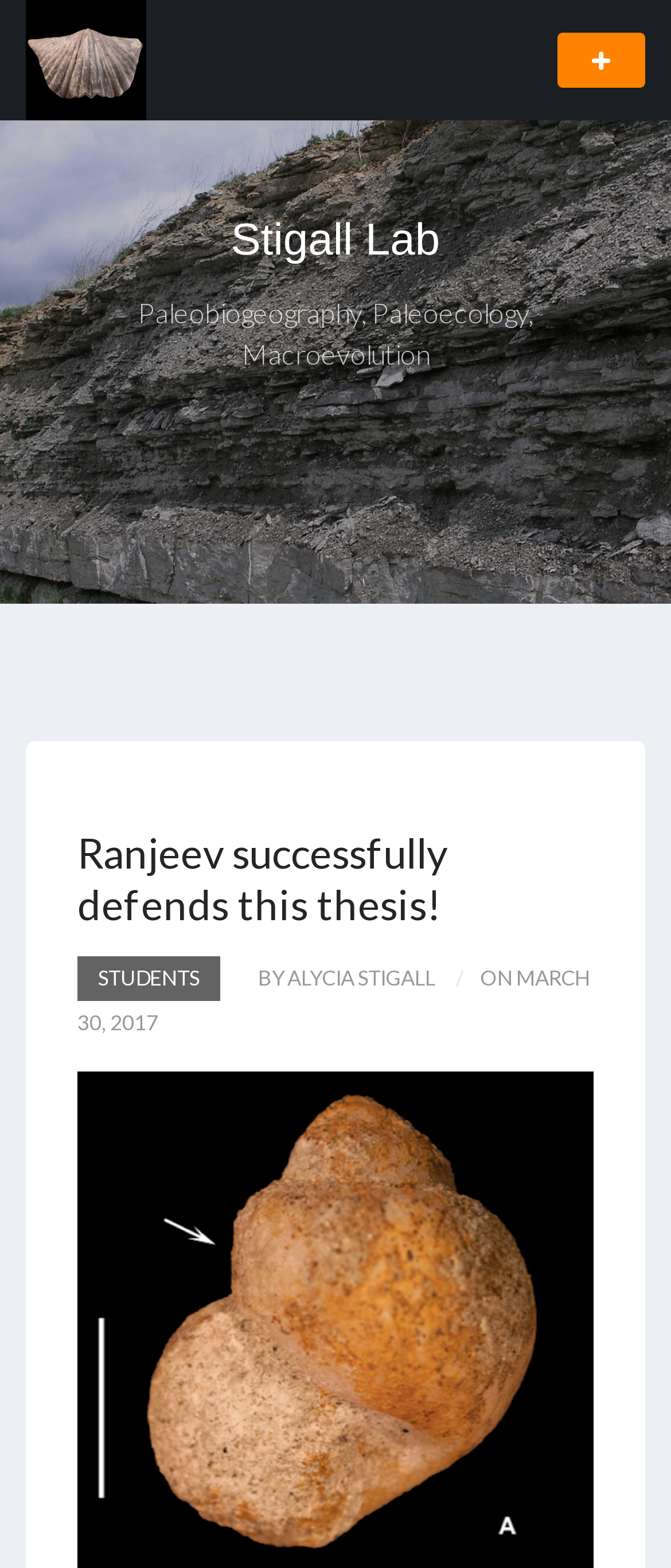What is the current page about?
Refer to the image and answer the question using a single word or phrase.

Ranjeev's thesis defense